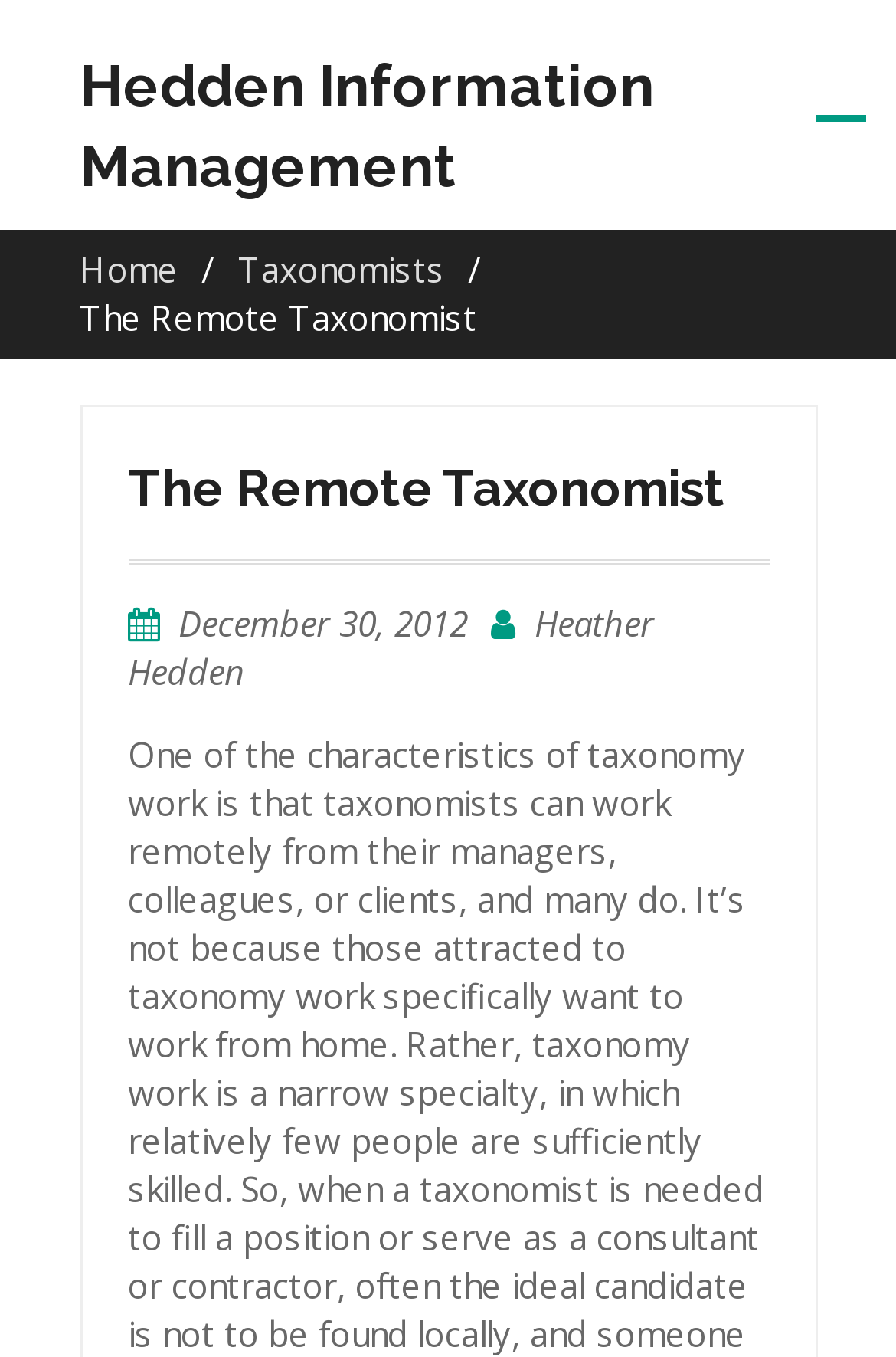Locate the bounding box coordinates of the UI element described by: "Taxonomists". Provide the coordinates as four float numbers between 0 and 1, formatted as [left, top, right, bottom].

[0.265, 0.181, 0.496, 0.215]